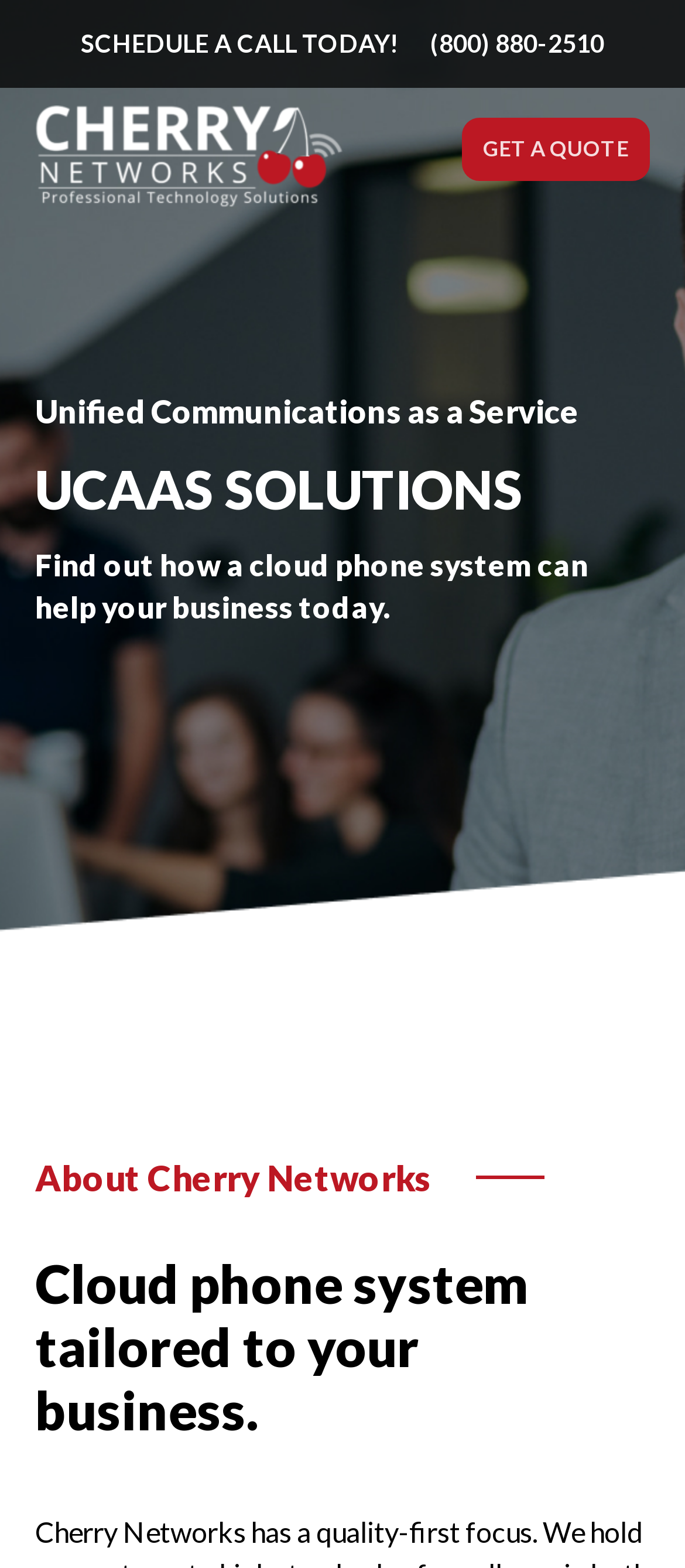Given the description "Get a Quote", determine the bounding box of the corresponding UI element.

[0.674, 0.075, 0.949, 0.116]